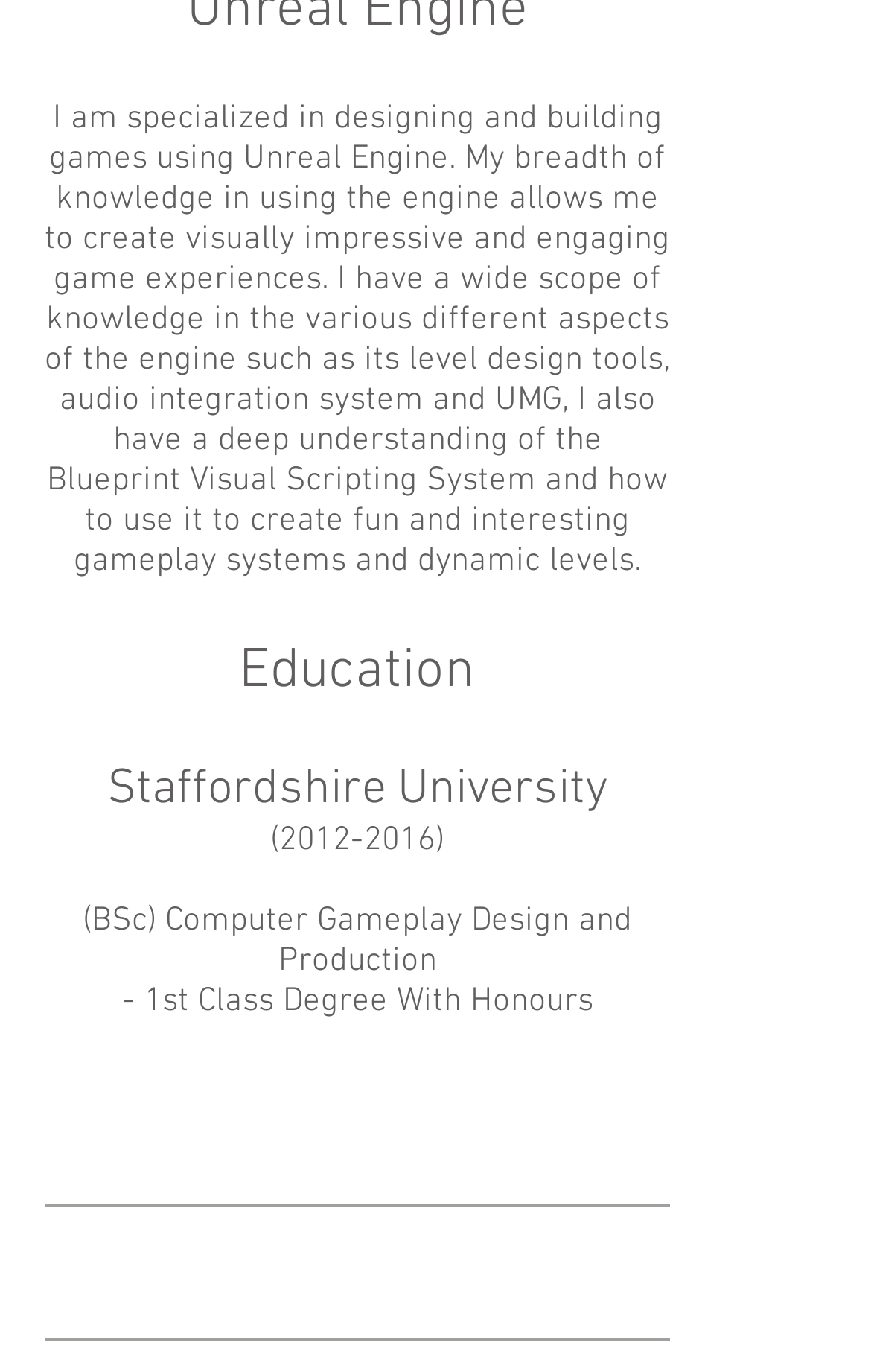Show the bounding box coordinates for the HTML element described as: "aria-label="LinkedIn Social Icon"".

[0.251, 0.902, 0.341, 0.959]